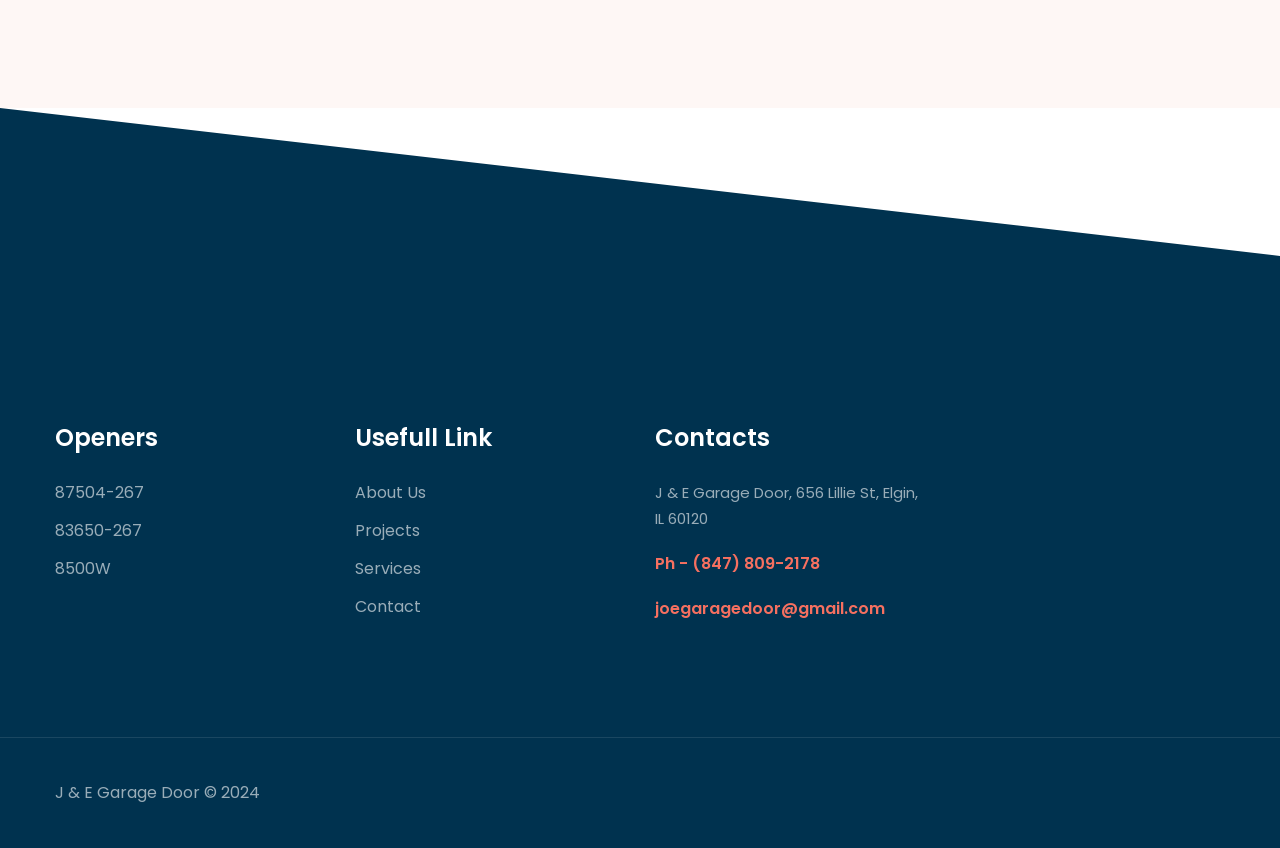What is the phone number of the company?
Look at the image and respond with a one-word or short phrase answer.

(847) 809-2178